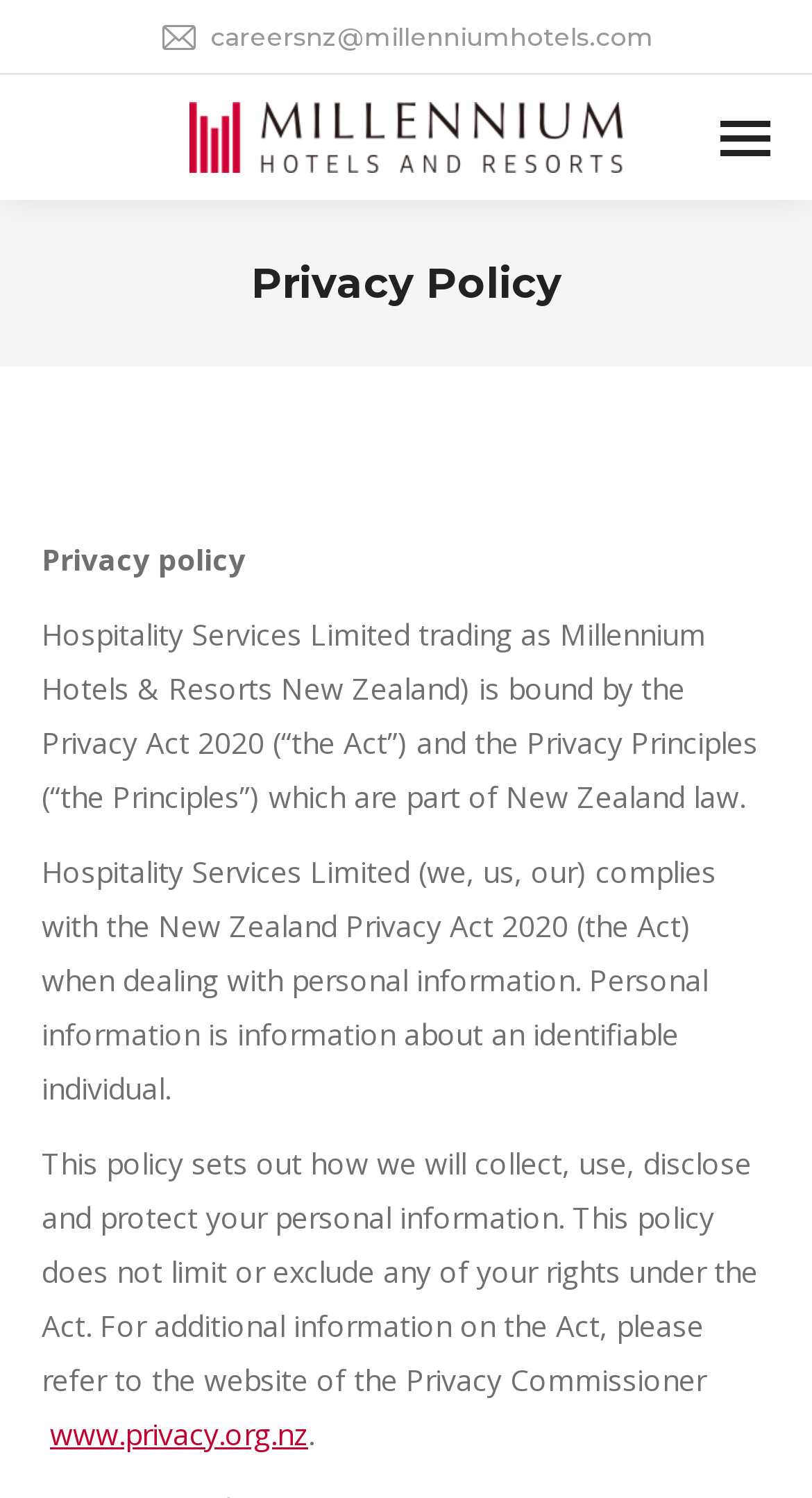Provide a comprehensive caption for the webpage.

The webpage is about the privacy policy of Millennium Hotels & Resorts New Zealand Careers. At the top left, there is a link to "careersnz@millenniumhotels.com" and a mobile menu icon on the top right. Below the mobile menu icon, the company's logo "Millennium Hotels & Resorts New Zealand Careers" is displayed, which is also a link.

The main content of the page starts with a heading "Privacy Policy" in the middle of the top section. Below the heading, there is a "You are here:" indicator, followed by a breadcrumb trail showing the current page as "Privacy policy".

The main text of the privacy policy is divided into three paragraphs. The first paragraph explains that Hospitality Services Limited, trading as Millennium Hotels & Resorts New Zealand, is bound by the Privacy Act 2020 and the Privacy Principles. The second paragraph defines personal information and states that the company complies with the New Zealand Privacy Act 2020 when dealing with personal information. The third paragraph outlines the purpose of the policy and provides a link to the website of the Privacy Commissioner for additional information.

At the bottom right of the page, there is a "Go to Top" link, accompanied by an image.